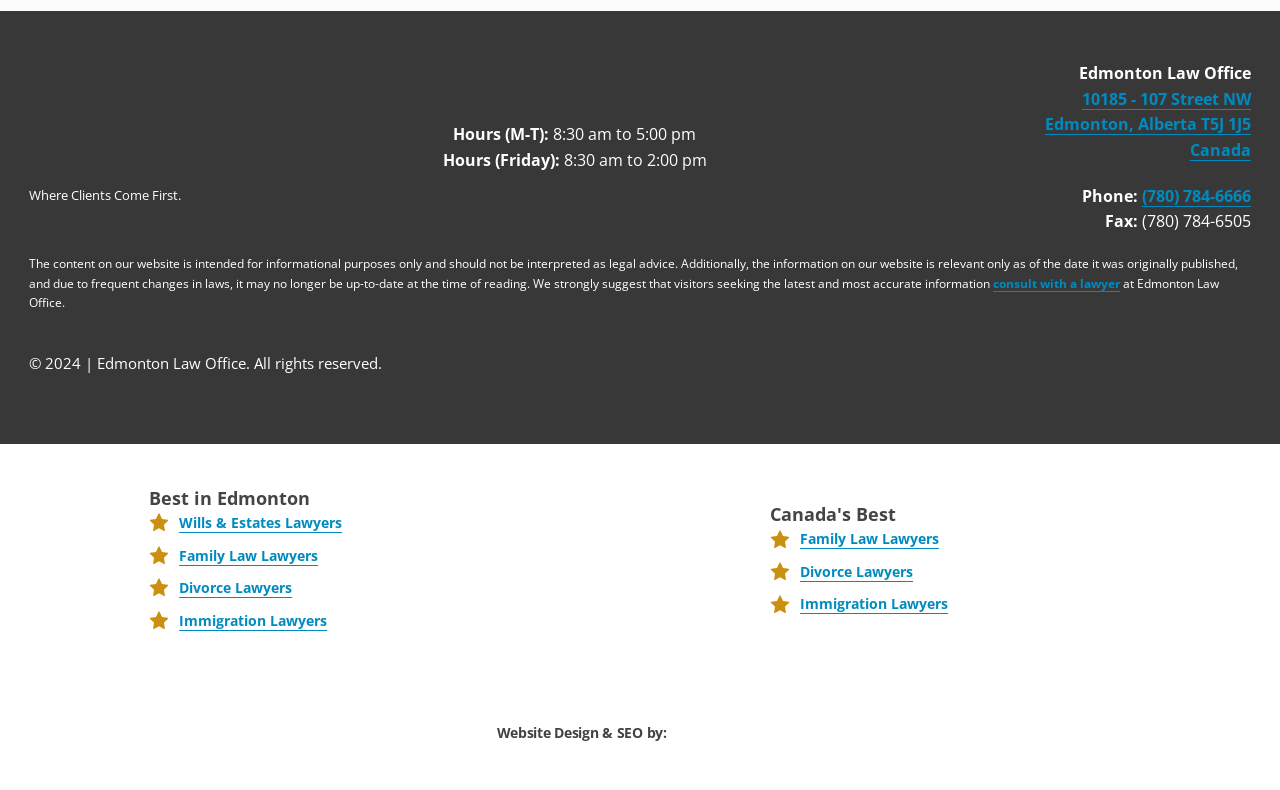Please answer the following question using a single word or phrase: 
What is the name of this law office?

Edmonton Law Office